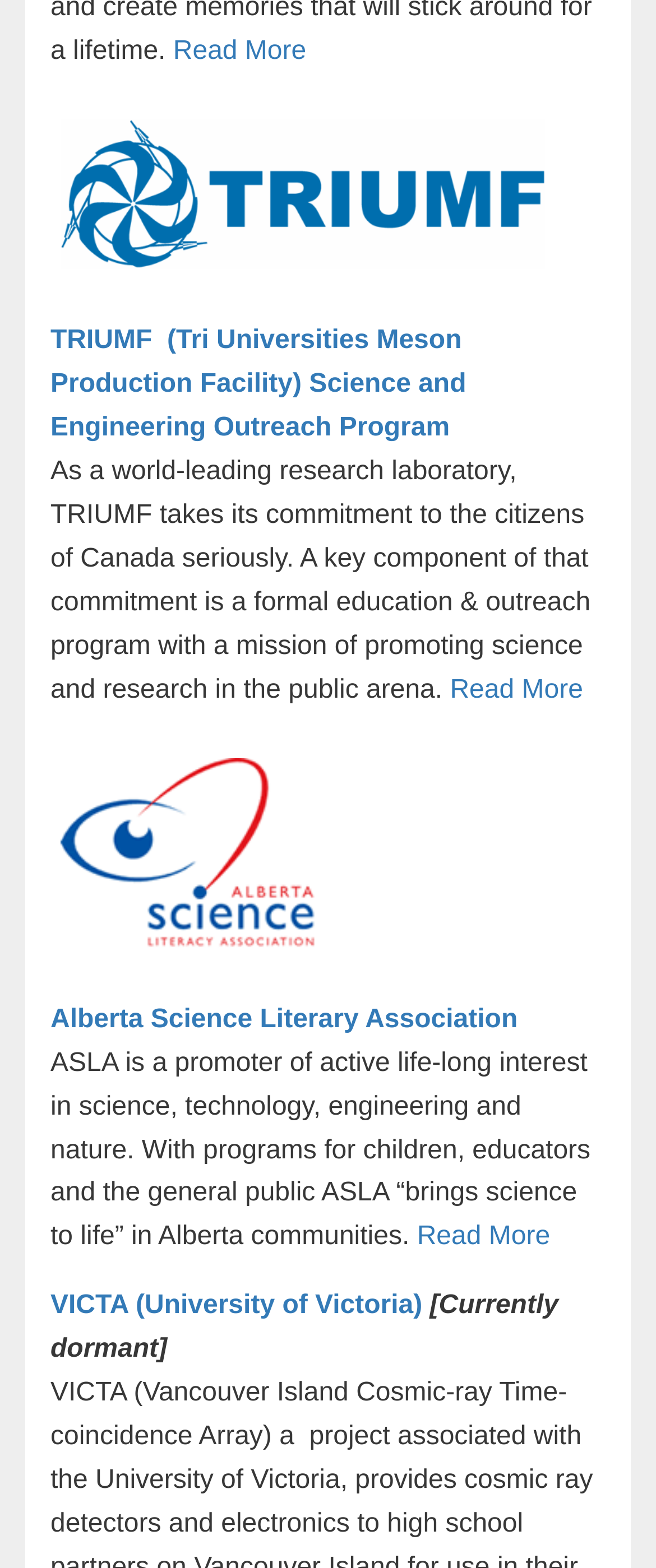Identify the bounding box coordinates of the clickable region to carry out the given instruction: "Click the 'Read More' link about ASLA".

[0.636, 0.78, 0.839, 0.798]